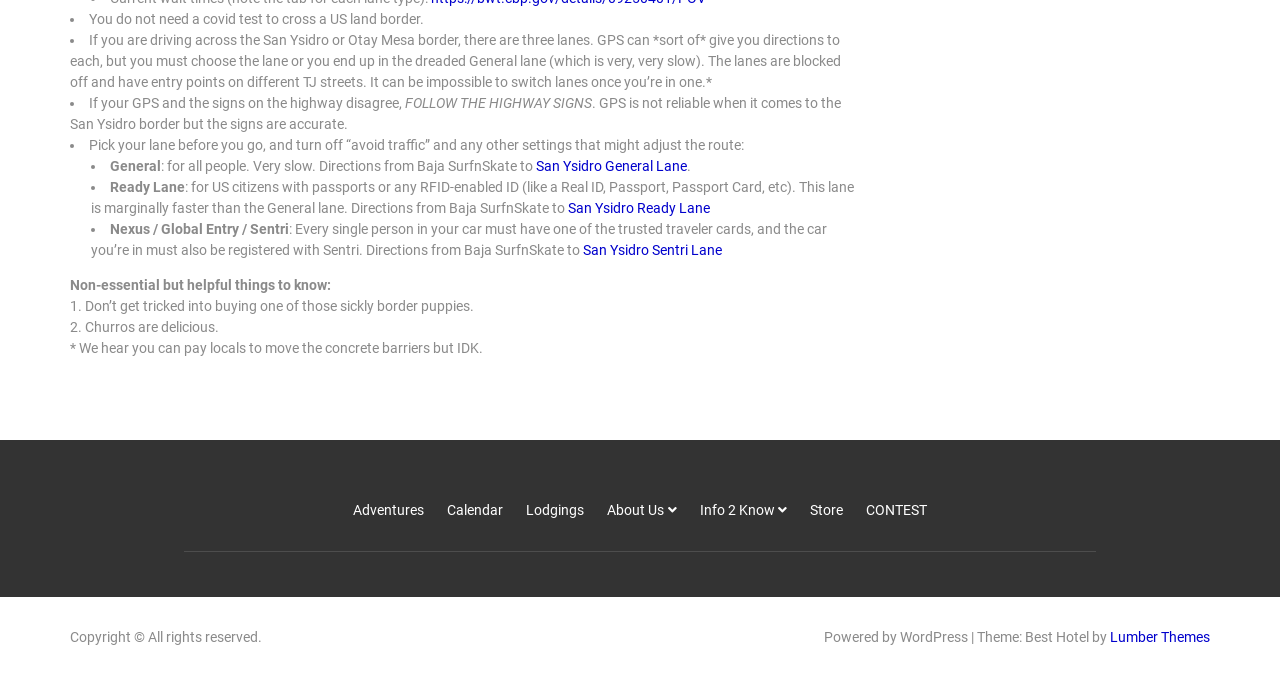Determine the bounding box coordinates of the clickable element necessary to fulfill the instruction: "Click on the 'San Ysidro General Lane' link". Provide the coordinates as four float numbers within the 0 to 1 range, i.e., [left, top, right, bottom].

[0.419, 0.234, 0.537, 0.257]